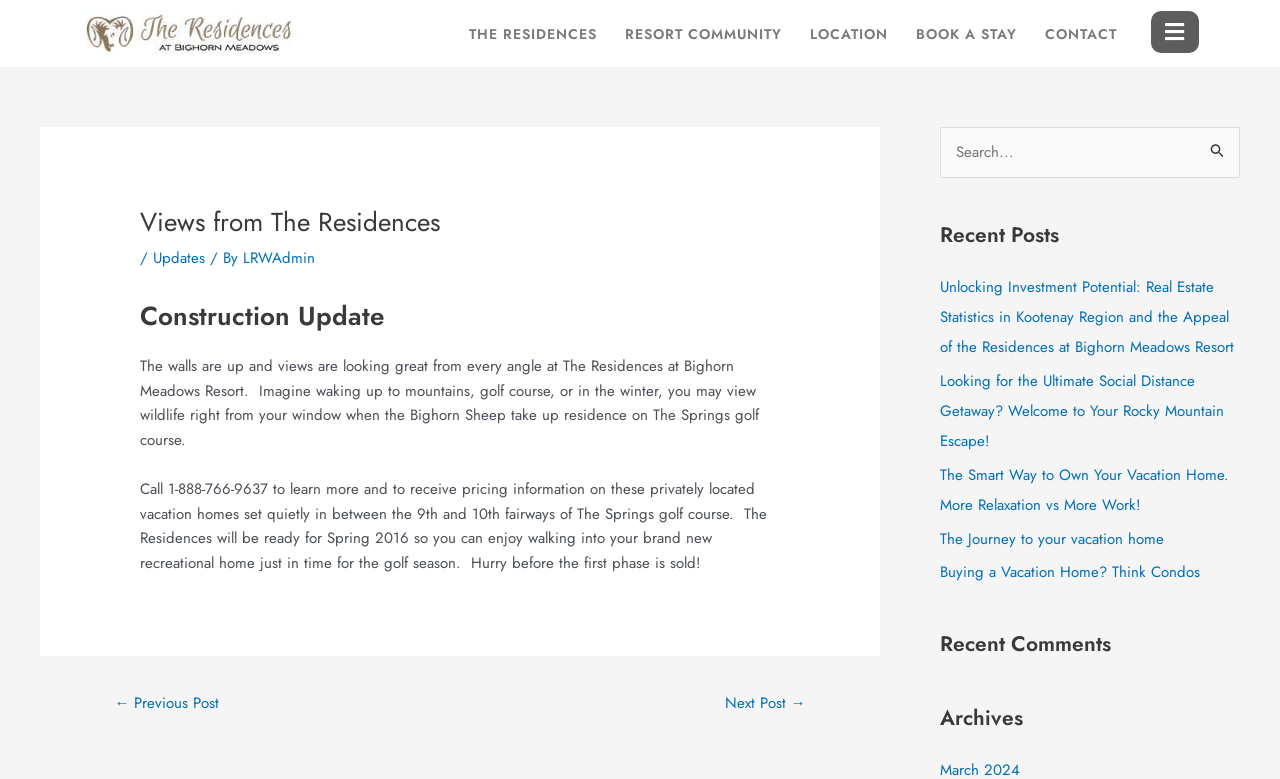Find the bounding box coordinates for the HTML element specified by: "Book A Stay".

[0.705, 0.013, 0.806, 0.073]